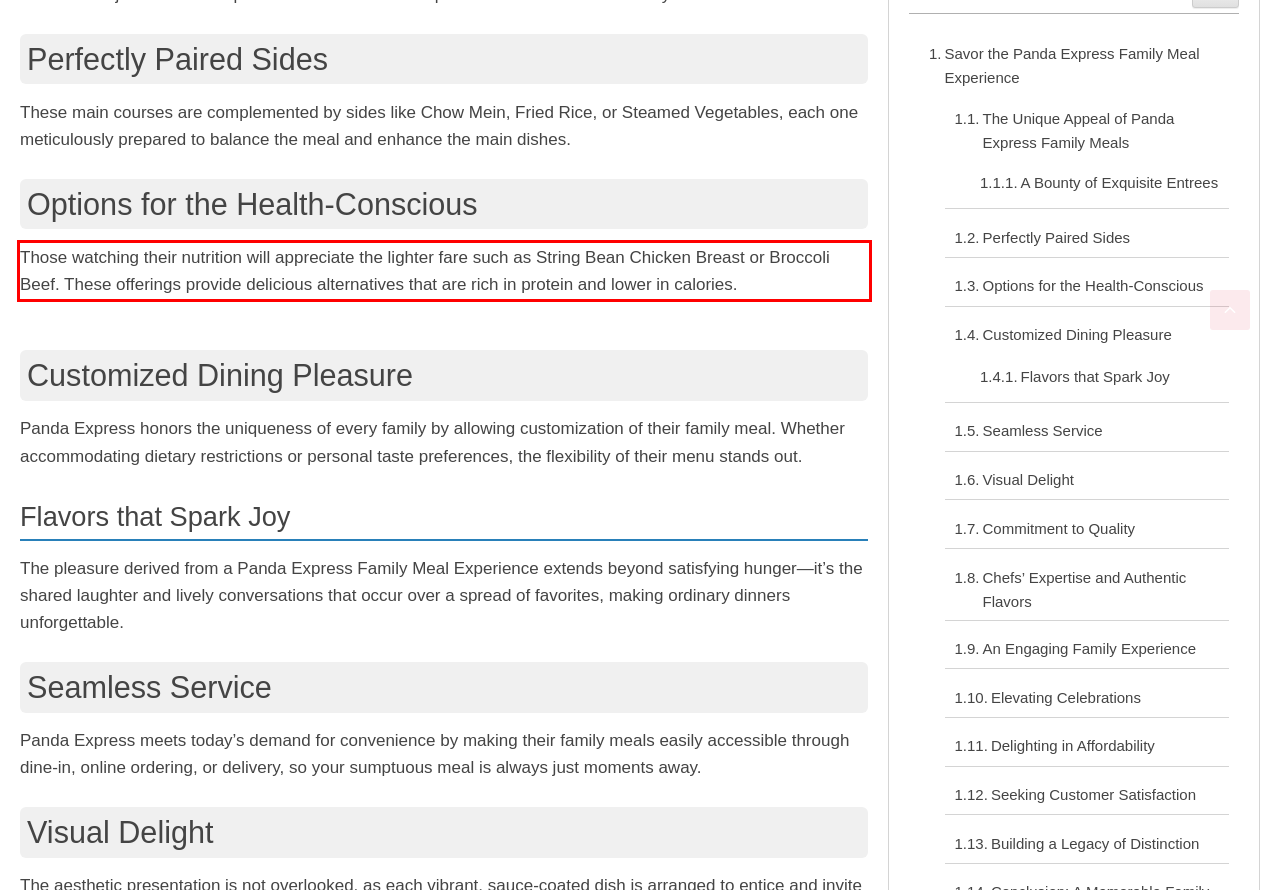Given a webpage screenshot, locate the red bounding box and extract the text content found inside it.

Those watching their nutrition will appreciate the lighter fare such as String Bean Chicken Breast or Broccoli Beef. These offerings provide delicious alternatives that are rich in protein and lower in calories.